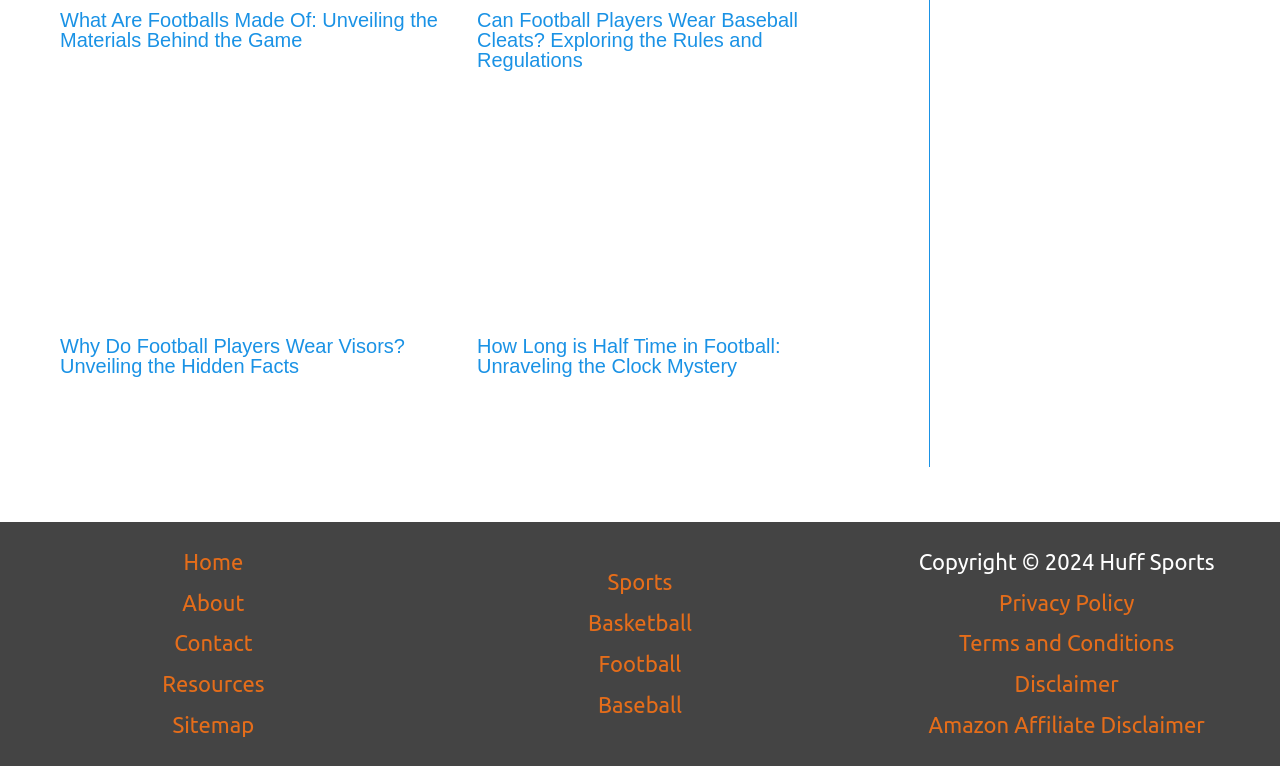Using the element description provided, determine the bounding box coordinates in the format (top-left x, top-left y, bottom-right x, bottom-right y). Ensure that all values are floating point numbers between 0 and 1. Element description: 505 South Main Street

None